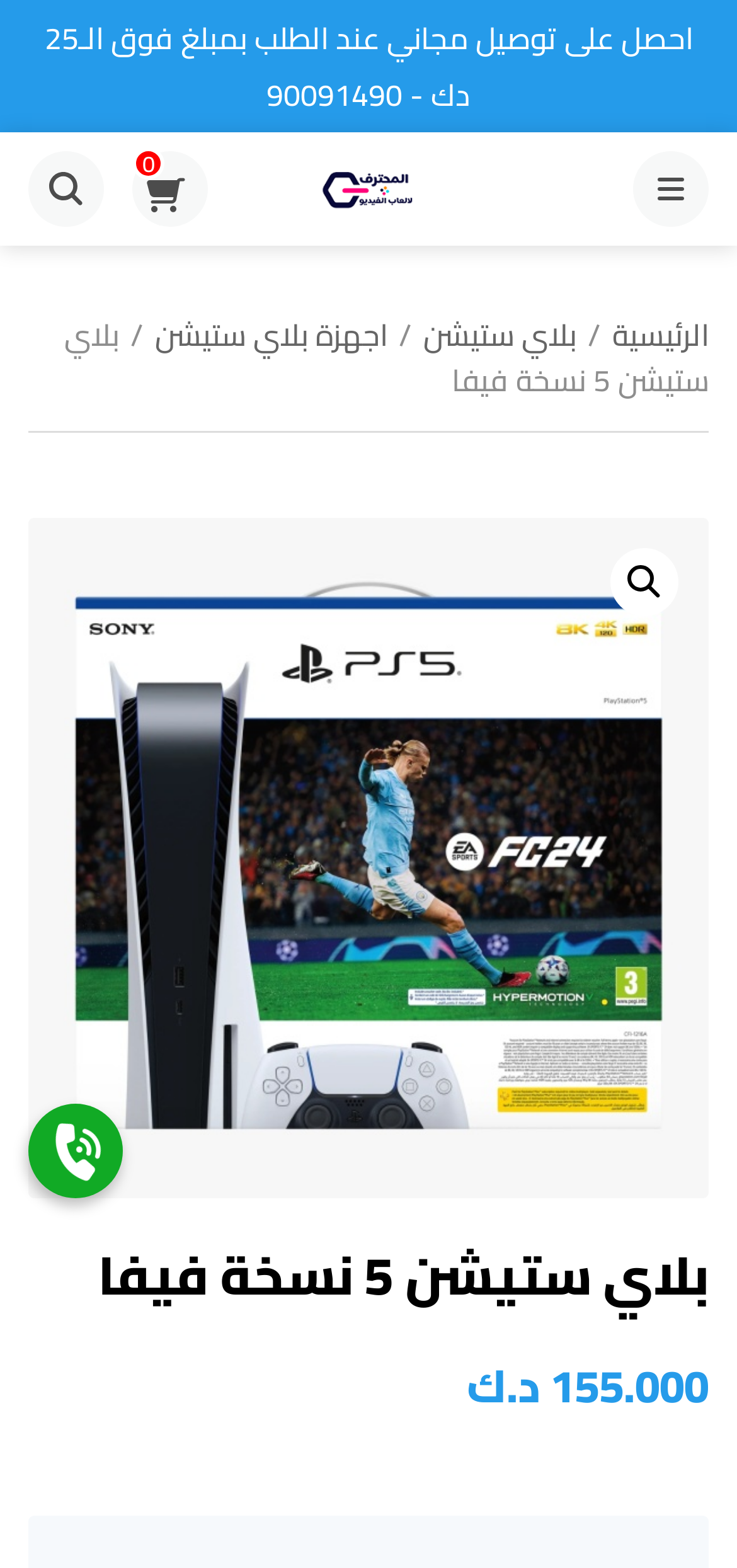Determine the bounding box coordinates of the section I need to click to execute the following instruction: "Check the price of PlayStation 5 FIFA version". Provide the coordinates as four float numbers between 0 and 1, i.e., [left, top, right, bottom].

[0.733, 0.857, 0.962, 0.911]